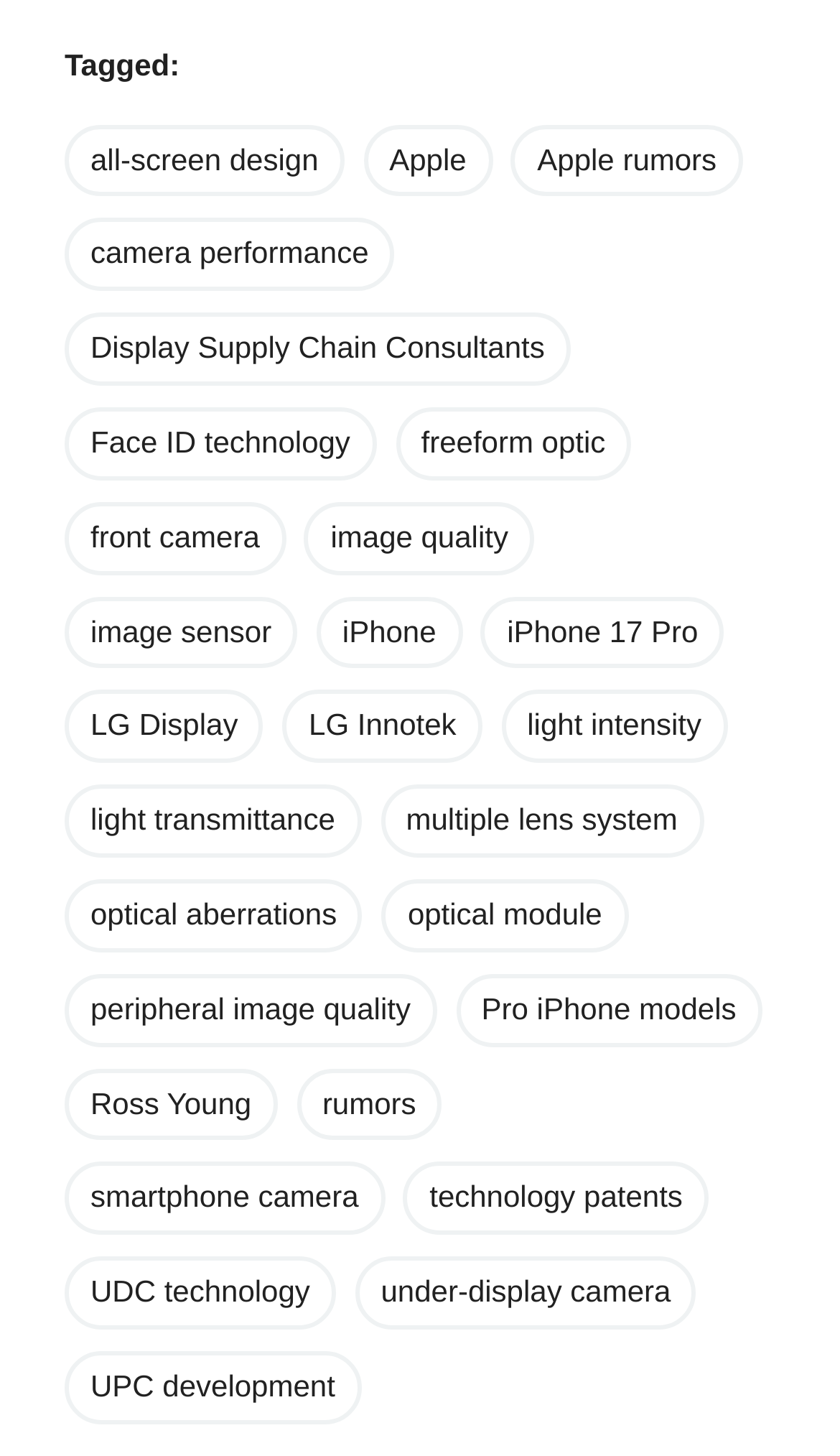Identify the coordinates of the bounding box for the element that must be clicked to accomplish the instruction: "Read about iPhone 17 Pro".

[0.354, 0.721, 0.581, 0.745]